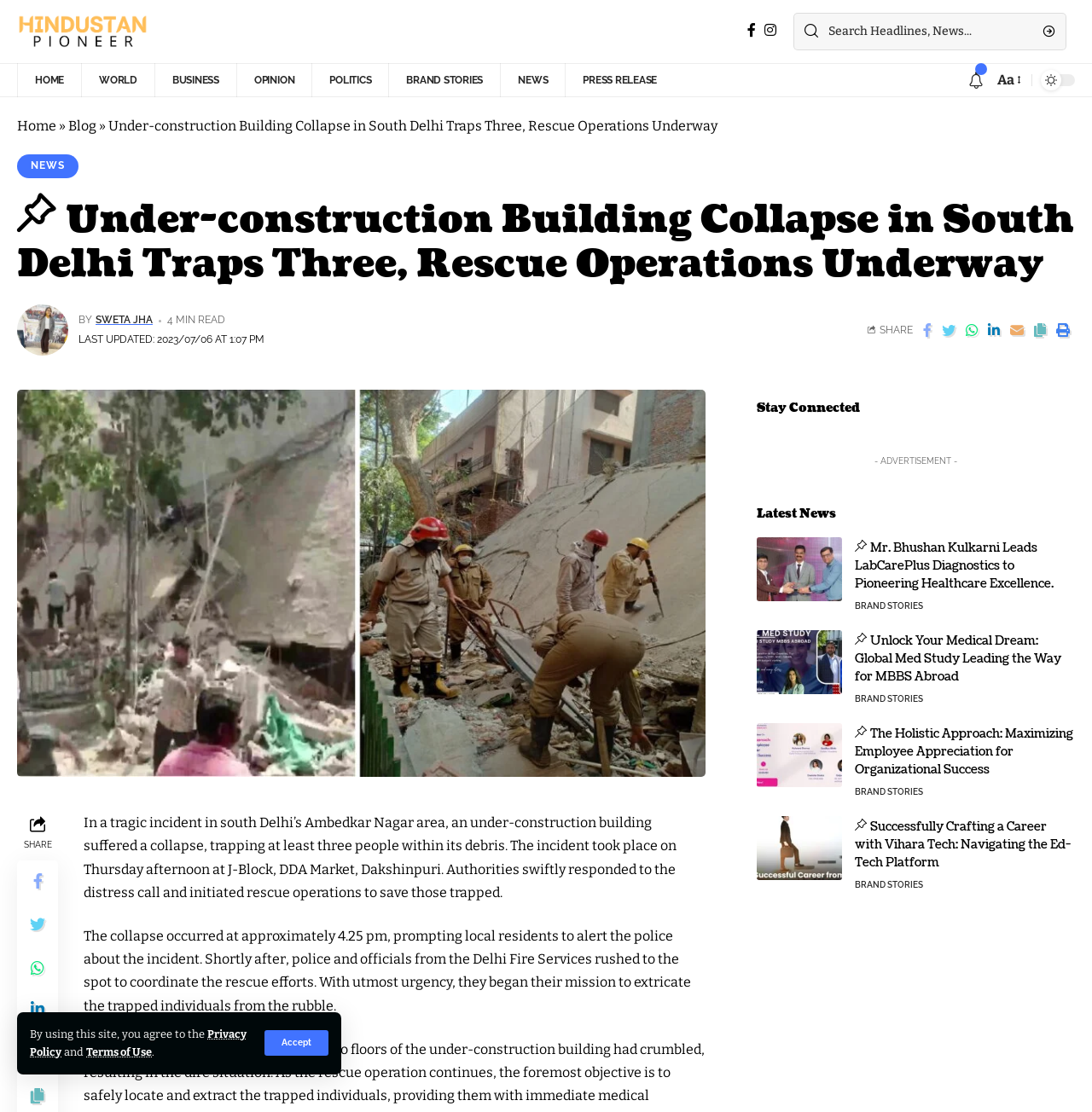Pinpoint the bounding box coordinates of the element that must be clicked to accomplish the following instruction: "Read the latest news". The coordinates should be in the format of four float numbers between 0 and 1, i.e., [left, top, right, bottom].

[0.693, 0.472, 0.771, 0.529]